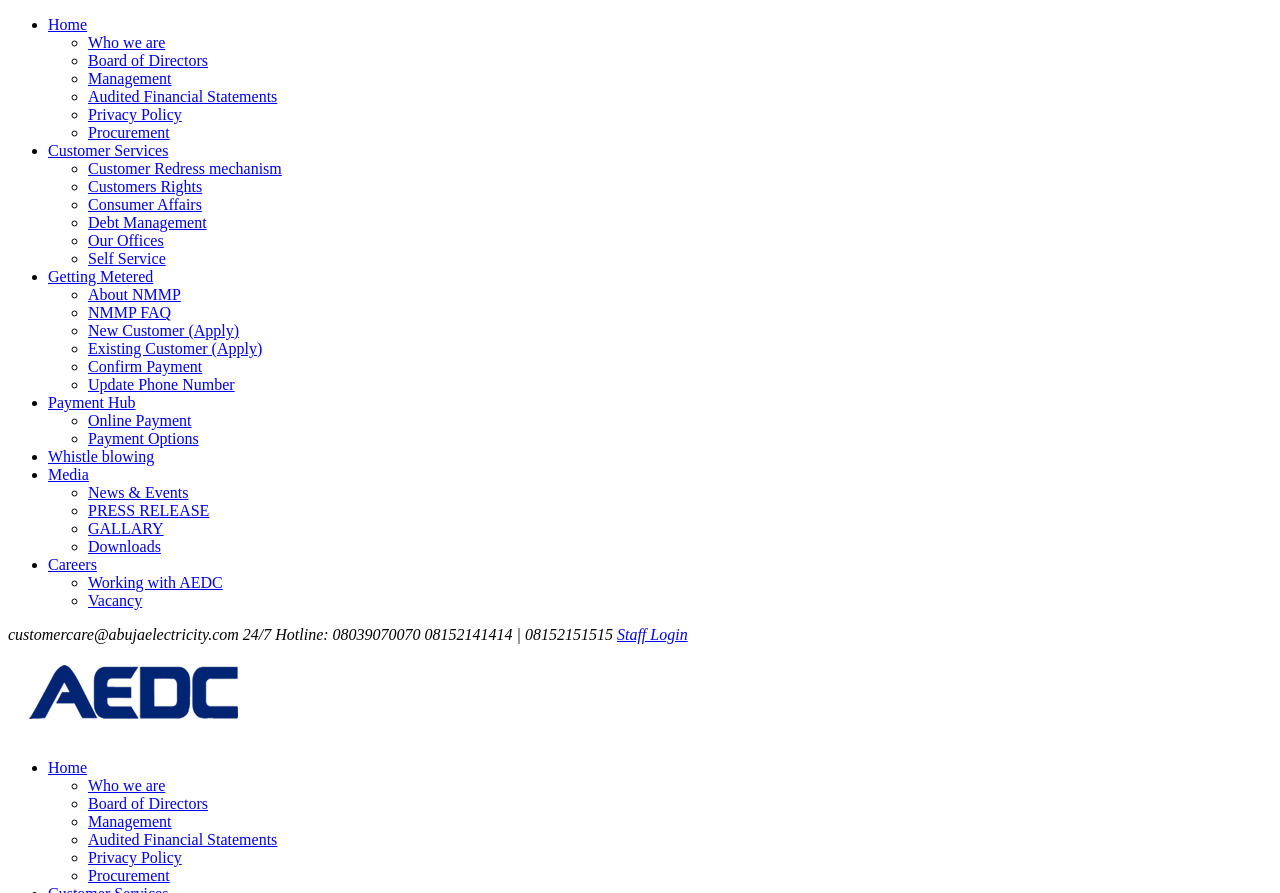How many sections are listed under the main menu?
From the screenshot, supply a one-word or short-phrase answer.

Twenty